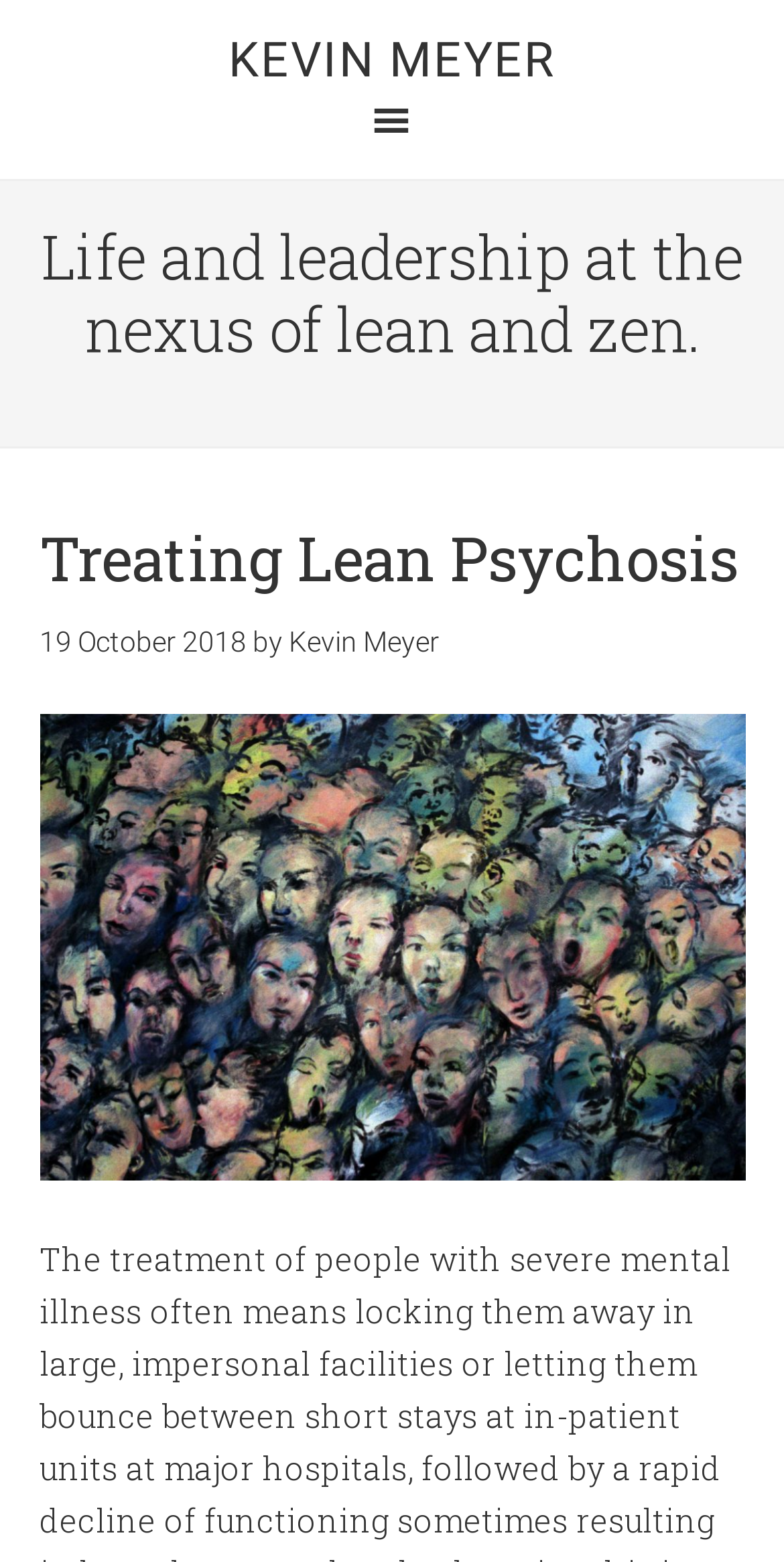Provide a short answer to the following question with just one word or phrase: What is the topic of the article 'Treating Lean Psychosis' related to?

Mental illness